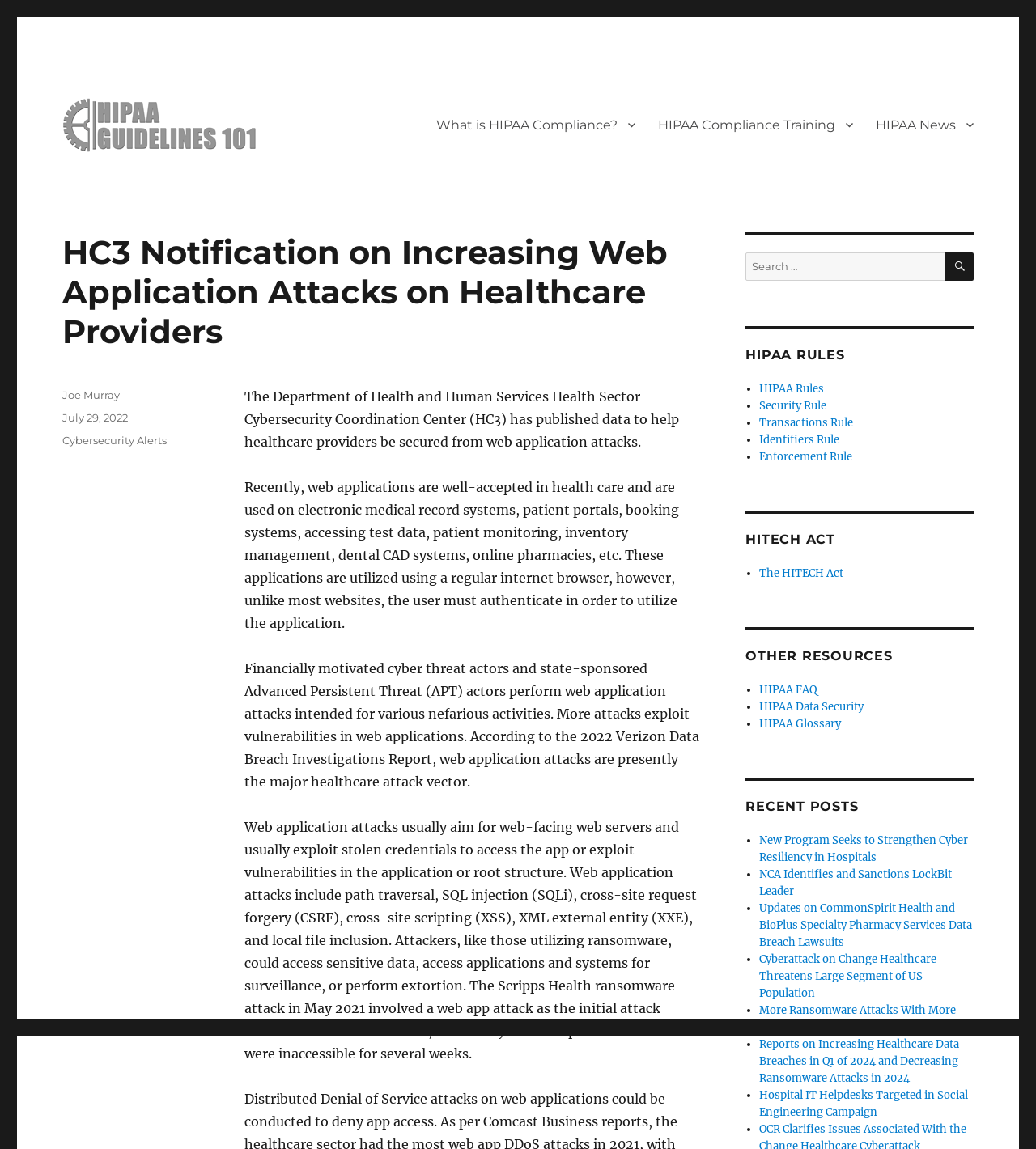Identify the headline of the webpage and generate its text content.

HC3 Notification on Increasing Web Application Attacks on Healthcare Providers